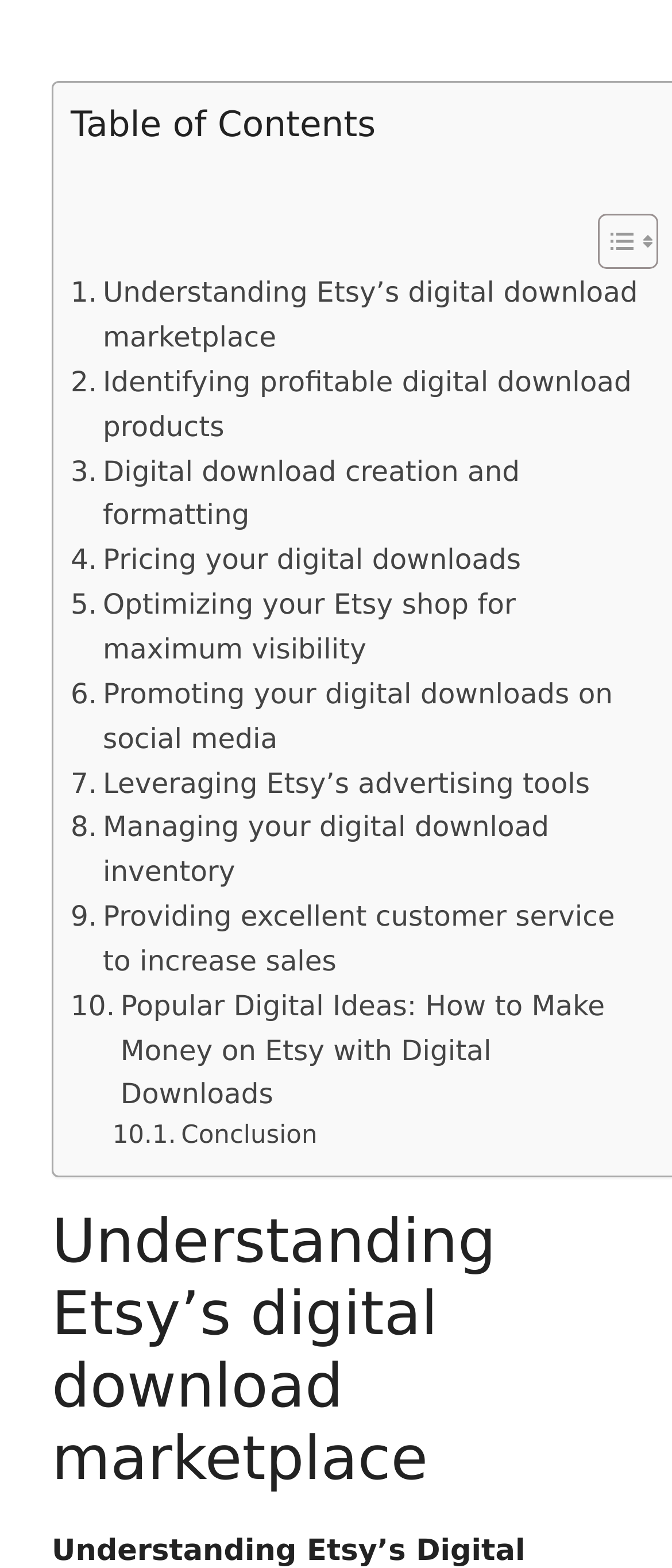Is the conclusion section at the top of the webpage?
Answer the question with just one word or phrase using the image.

No